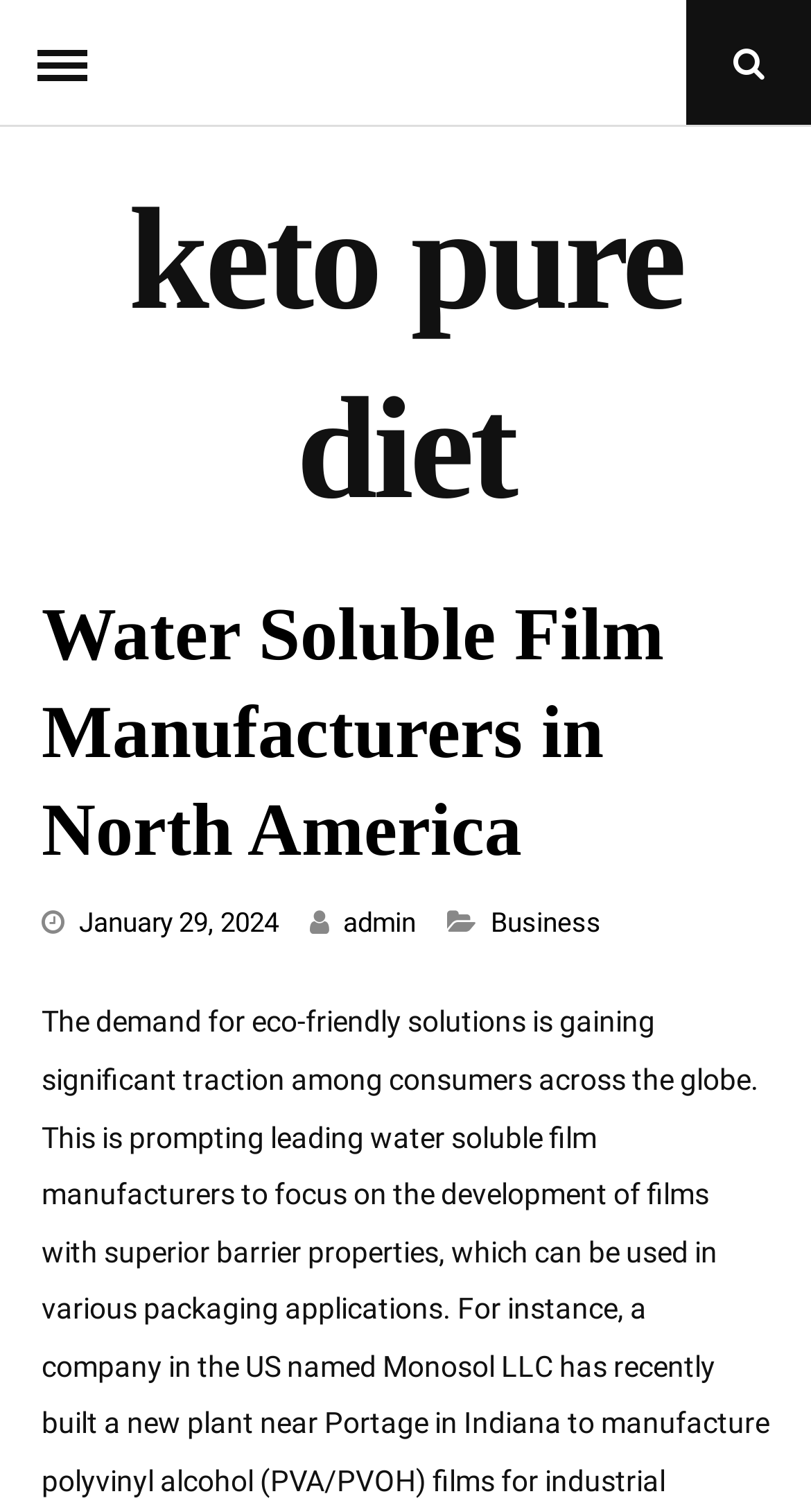Identify the bounding box for the UI element described as: "SKIN AGING: causes & treatments". The coordinates should be four float numbers between 0 and 1, i.e., [left, top, right, bottom].

None